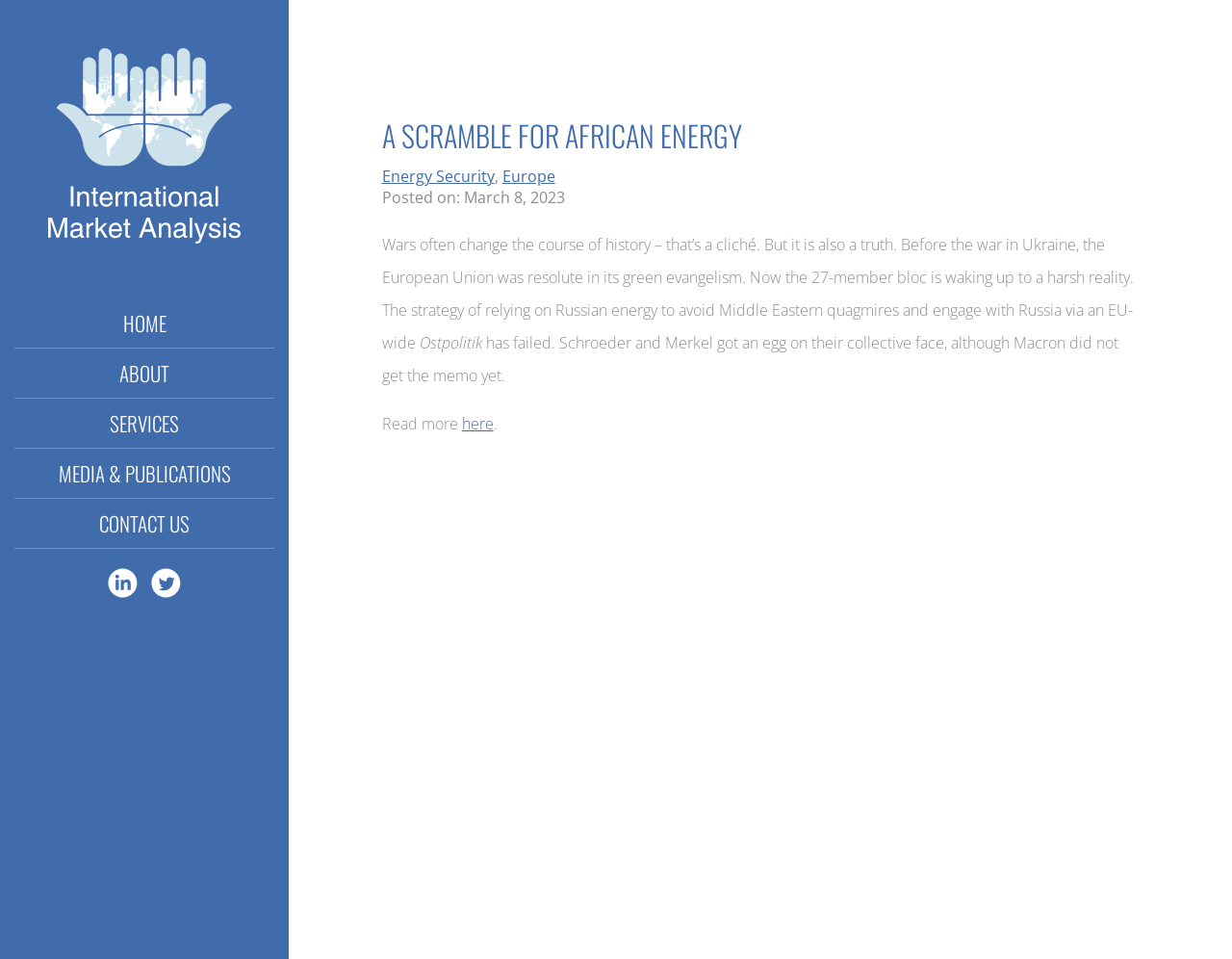Using the image as a reference, answer the following question in as much detail as possible:
What is the link to read more about the article?

The question is asking for the link to read more about the article, which can be found in the link element with the text 'here' at the bottom of the article.